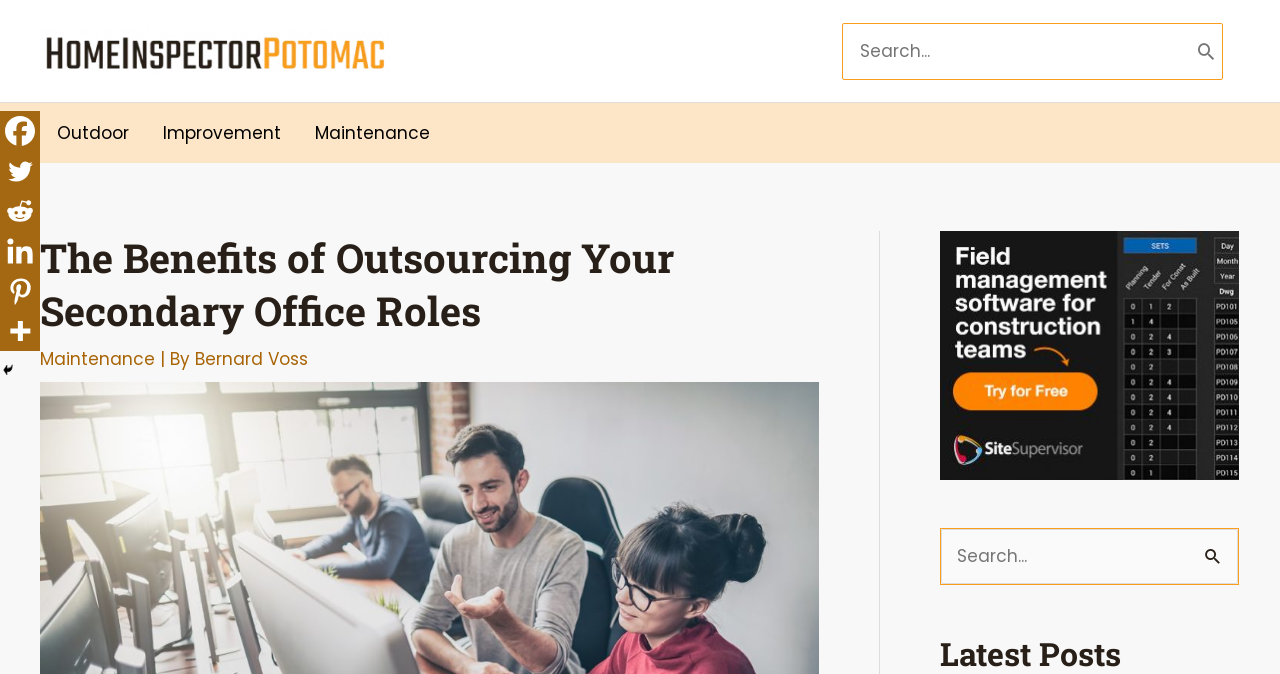For the element described, predict the bounding box coordinates as (top-left x, top-left y, bottom-right x, bottom-right y). All values should be between 0 and 1. Element description: alt="Homeinspector poto moto logo"

[0.031, 0.056, 0.305, 0.091]